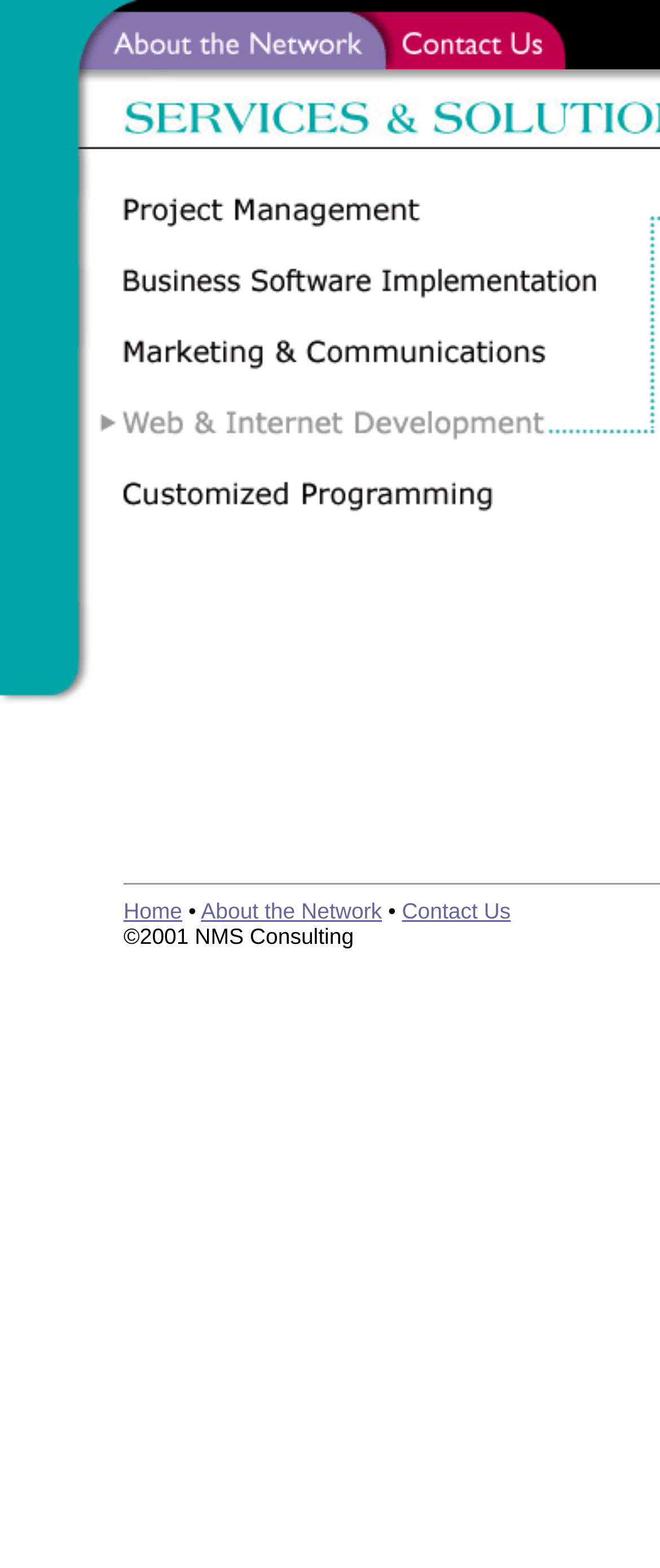Review the image closely and give a comprehensive answer to the question: How many links are present in the top navigation bar?

I counted the number of link elements within the top navigation bar, which are 'Home', 'About the Network', and 'Contact Us', and found that there are three links in total.